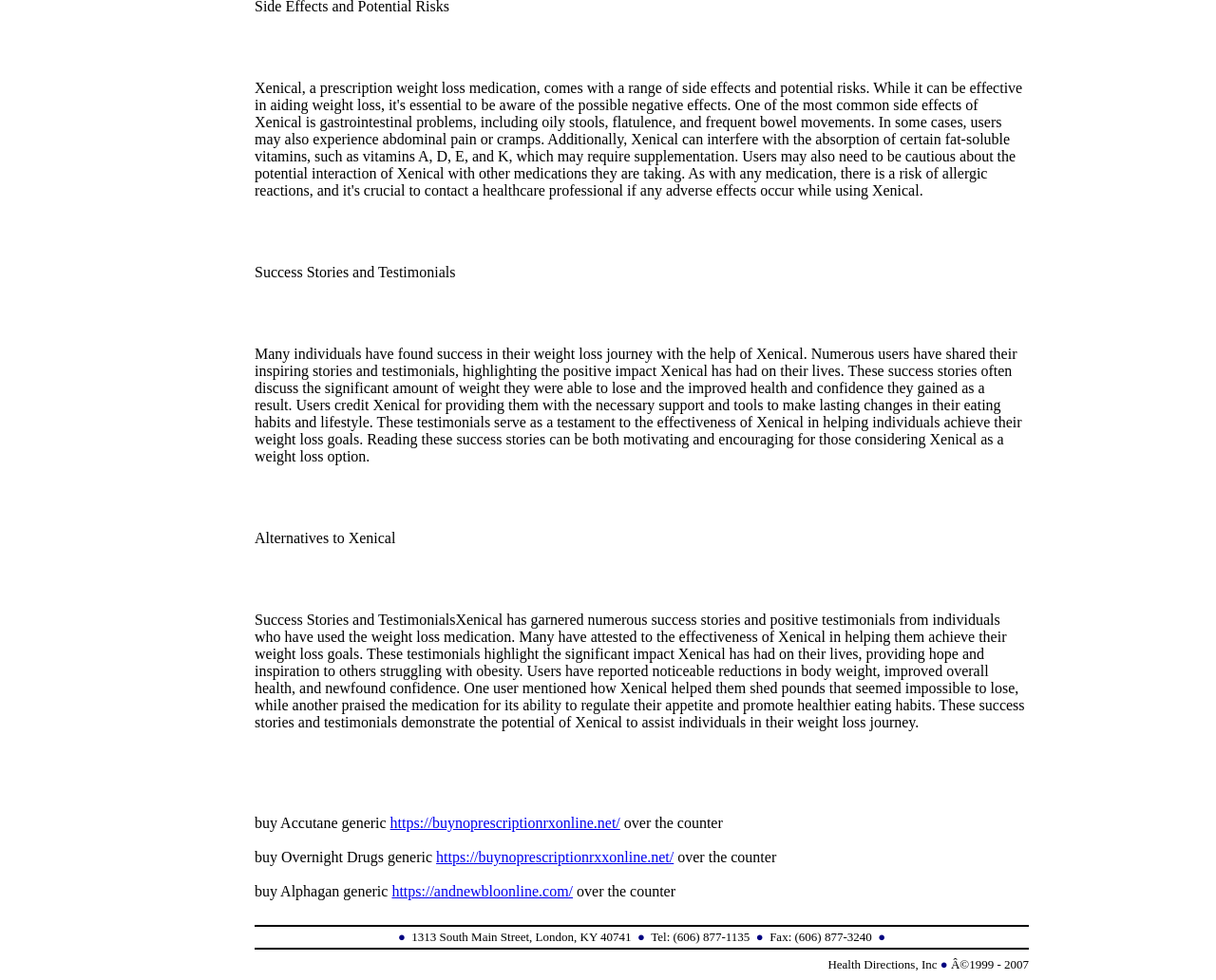What is the purpose of the links on the webpage?
Examine the image closely and answer the question with as much detail as possible.

The links on the webpage seem to be directing users to websites where they can purchase generic versions of various drugs, including Accutane, Overnight Drugs, and Alphagan. The text surrounding the links mentions 'over the counter' and 'buy generic', suggesting that the links are intended to facilitate online purchases.